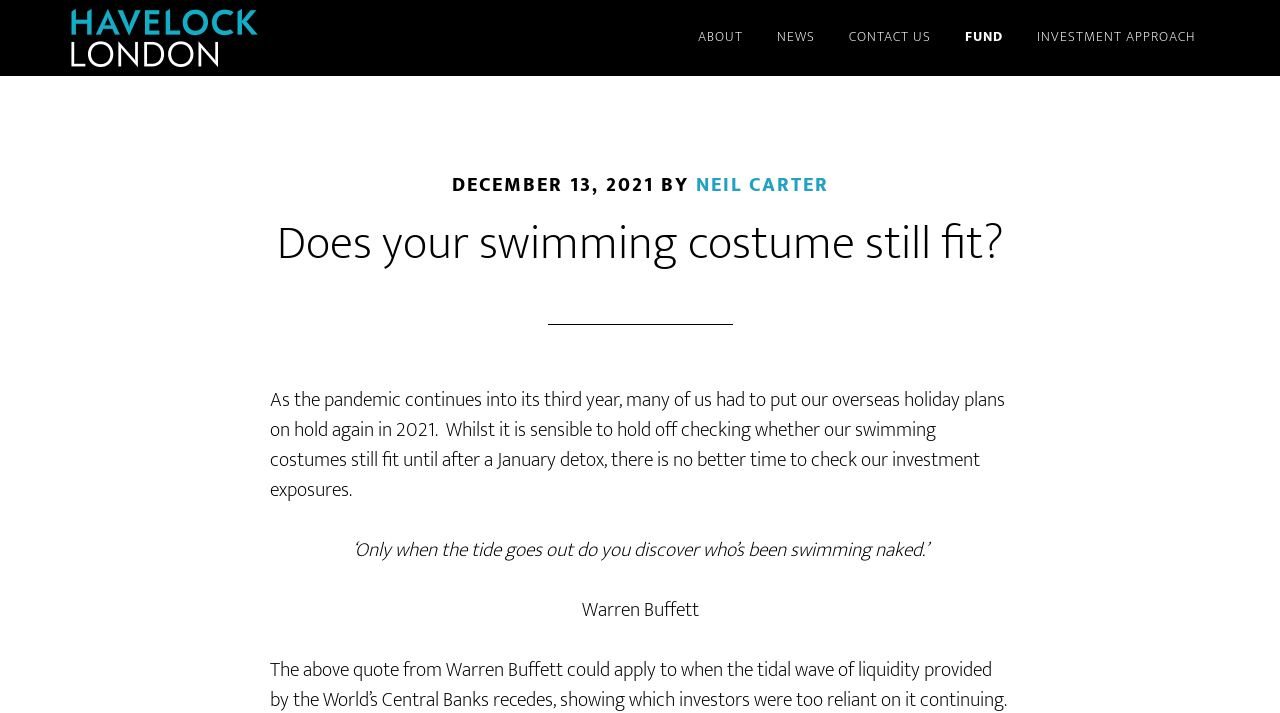Using the webpage screenshot, locate the HTML element that fits the following description and provide its bounding box: "Havelock London".

[0.055, 0.0, 0.336, 0.107]